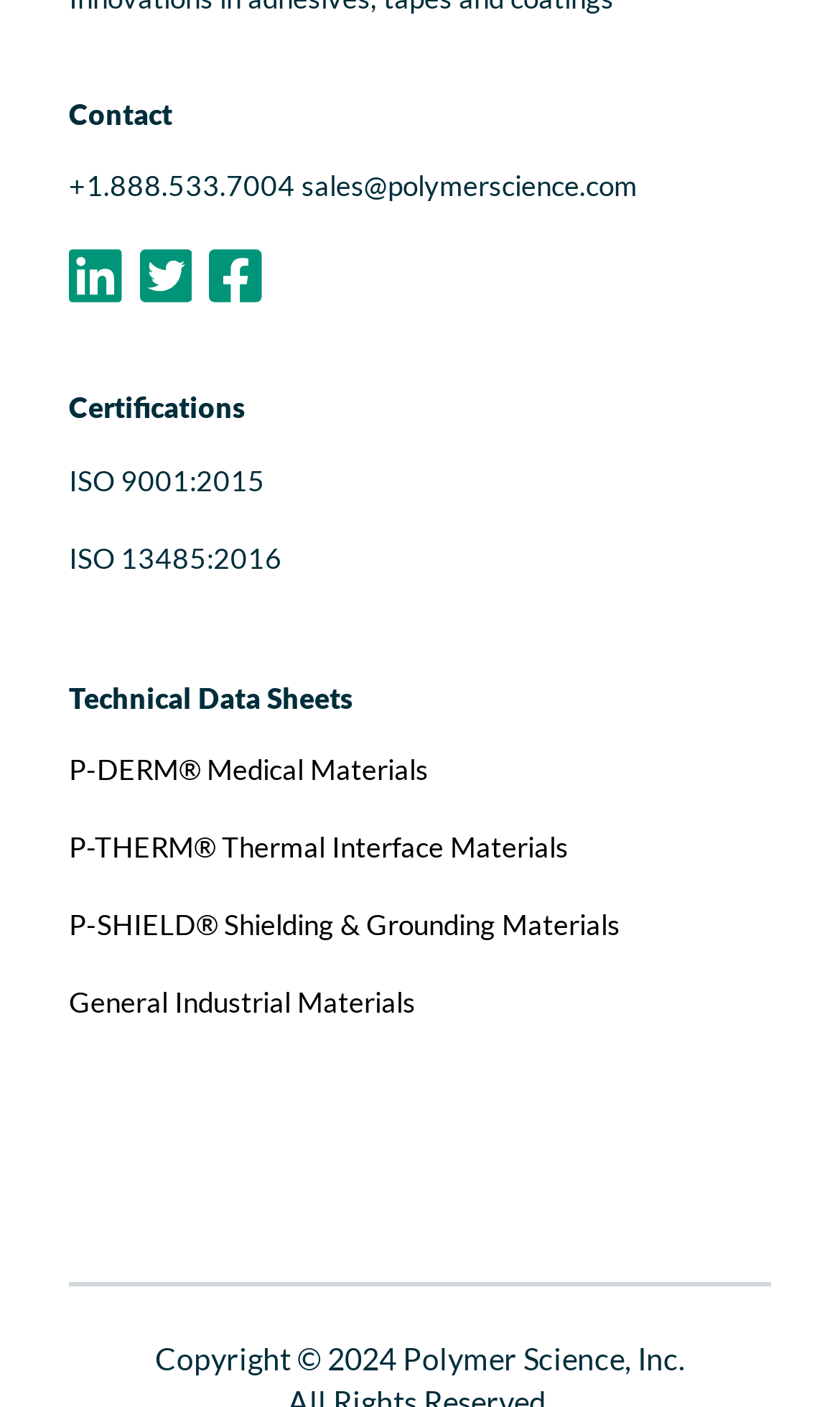Using details from the image, please answer the following question comprehensively:
What is the phone number for contact?

The phone number for contact can be found on the top section of the webpage, where it is listed as '+1.888.533.7004'.